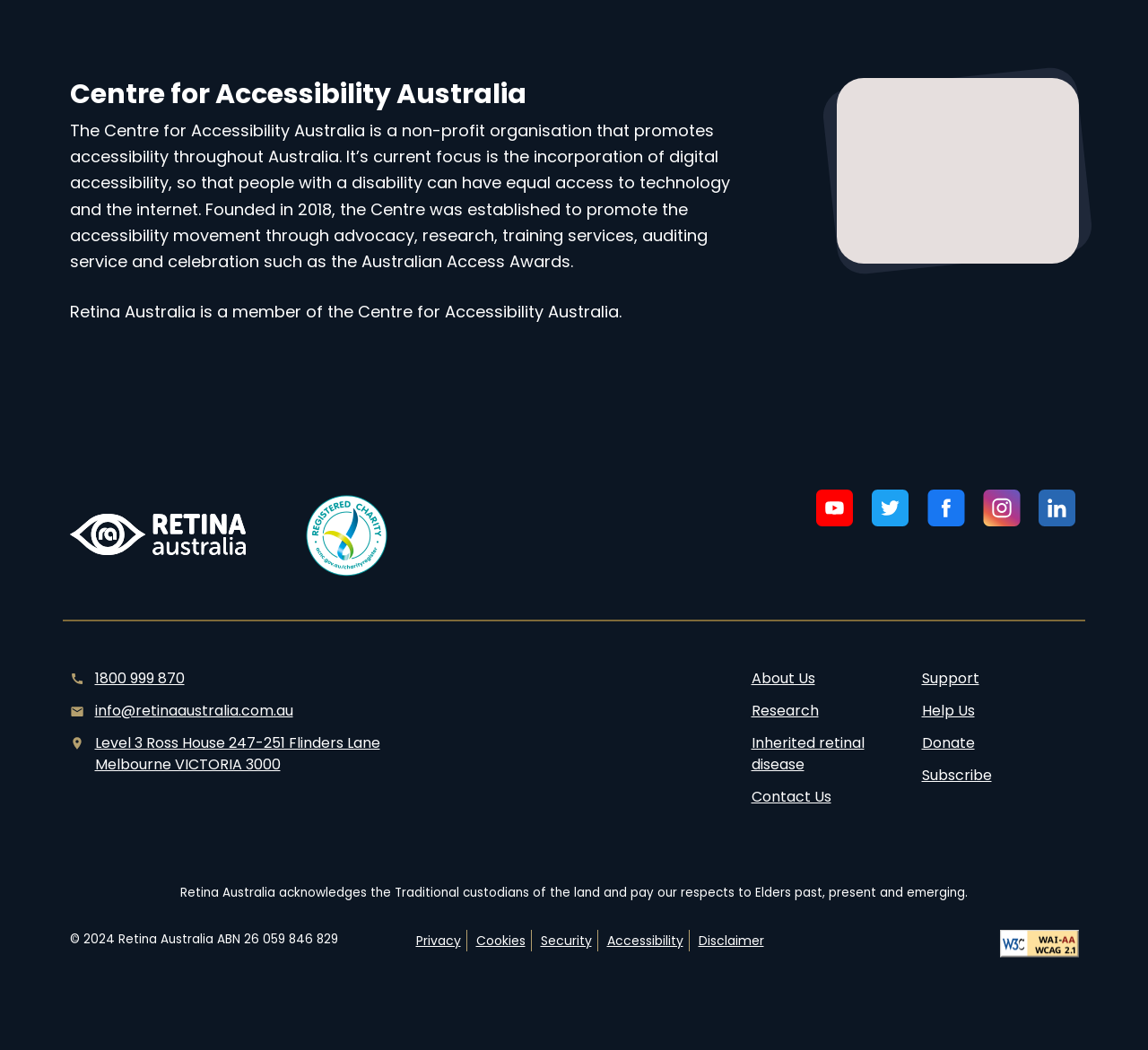What is the purpose of the link 'Visit the Center for Accessibility Australia website'?
Based on the screenshot, give a detailed explanation to answer the question.

The question asks for the purpose of the link 'Visit the Center for Accessibility Australia website'. By examining the link element with OCR text 'Visit the Center for Accessibility Australia website', we can determine that the purpose of the link is to visit the website of the Centre for Accessibility Australia.